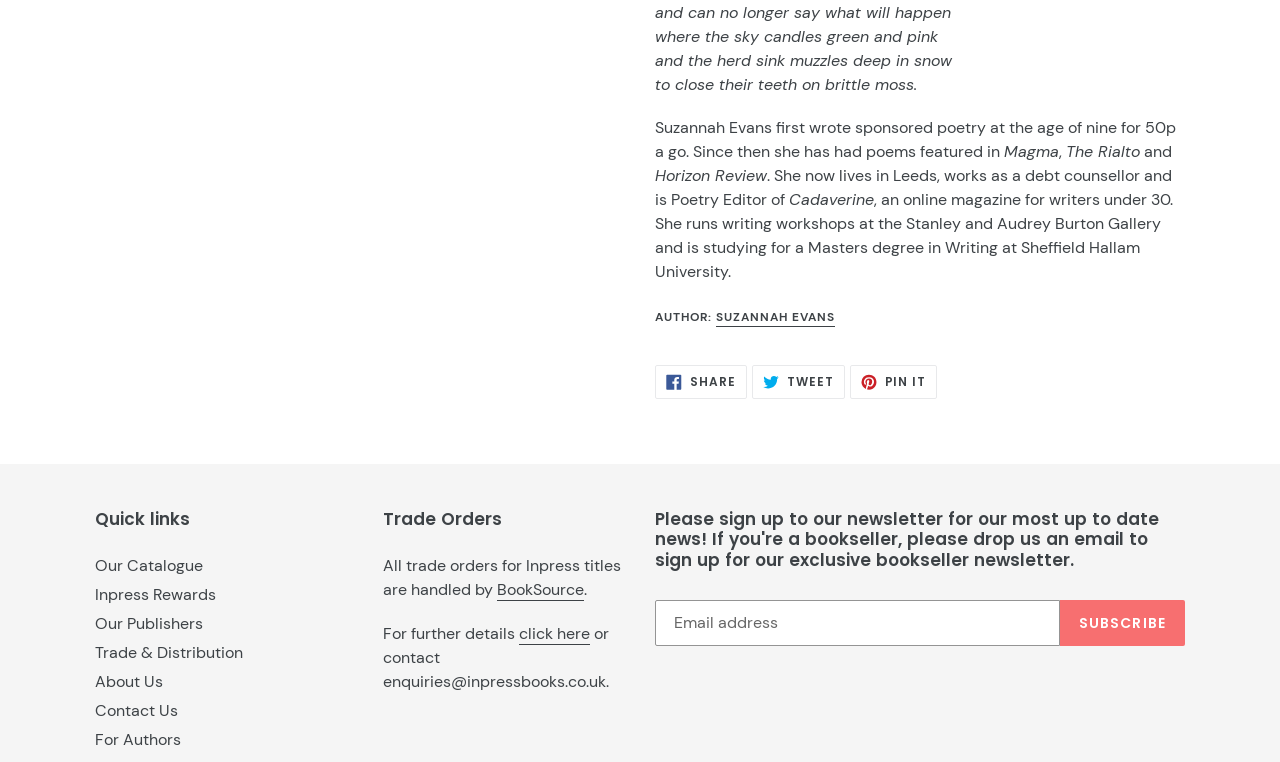What is the name of the company that handles trade orders for Inpress titles?
Based on the image, answer the question with as much detail as possible.

The answer can be found by reading the text that describes trade orders, which mentions that all trade orders for Inpress titles are handled by BookSource.